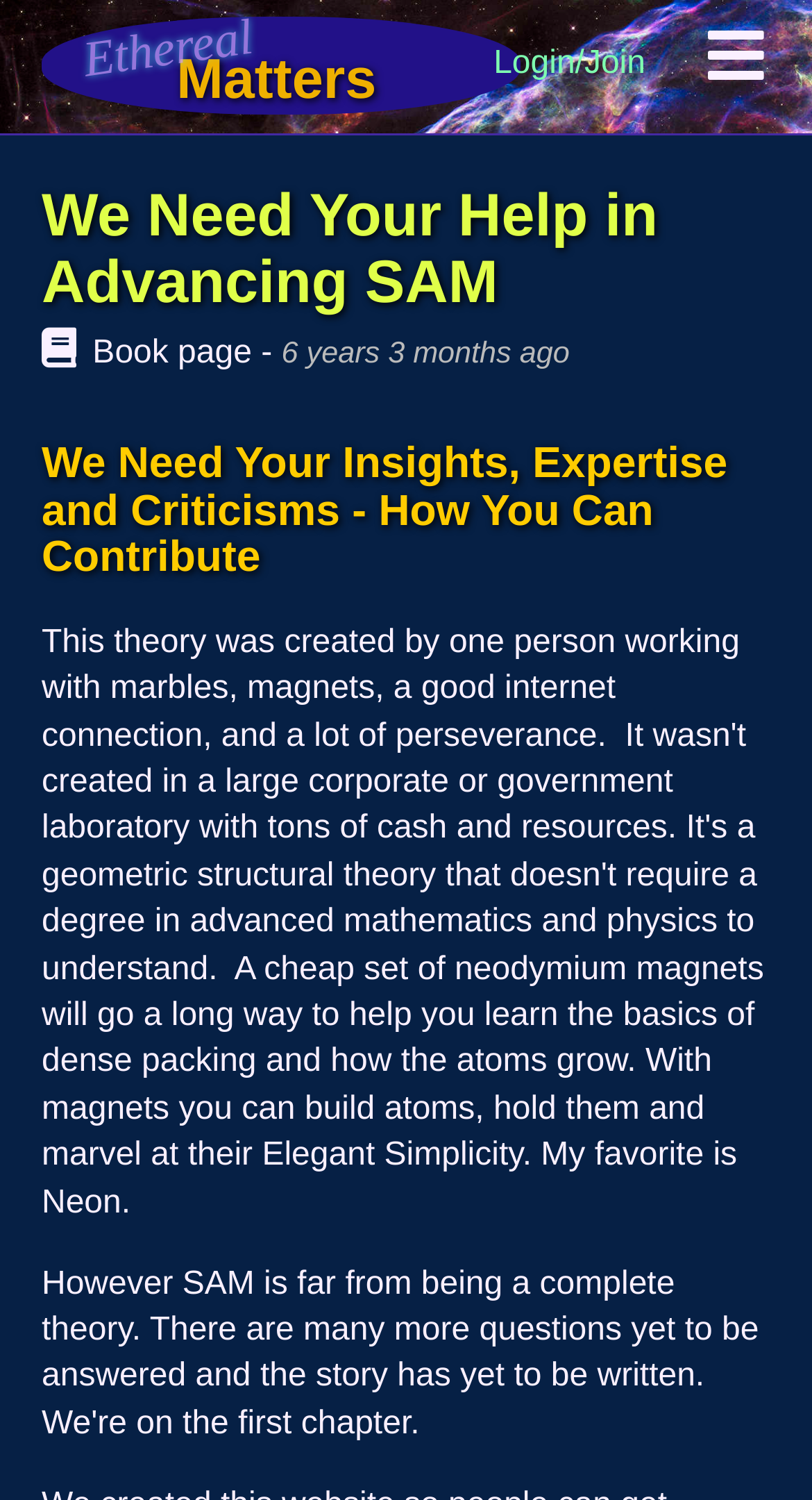Using the details in the image, give a detailed response to the question below:
What is the name of the website?

I determined the name of the website by looking at the heading element 'Ethereal Matters' which is a child of the root element and has a prominent position on the page.